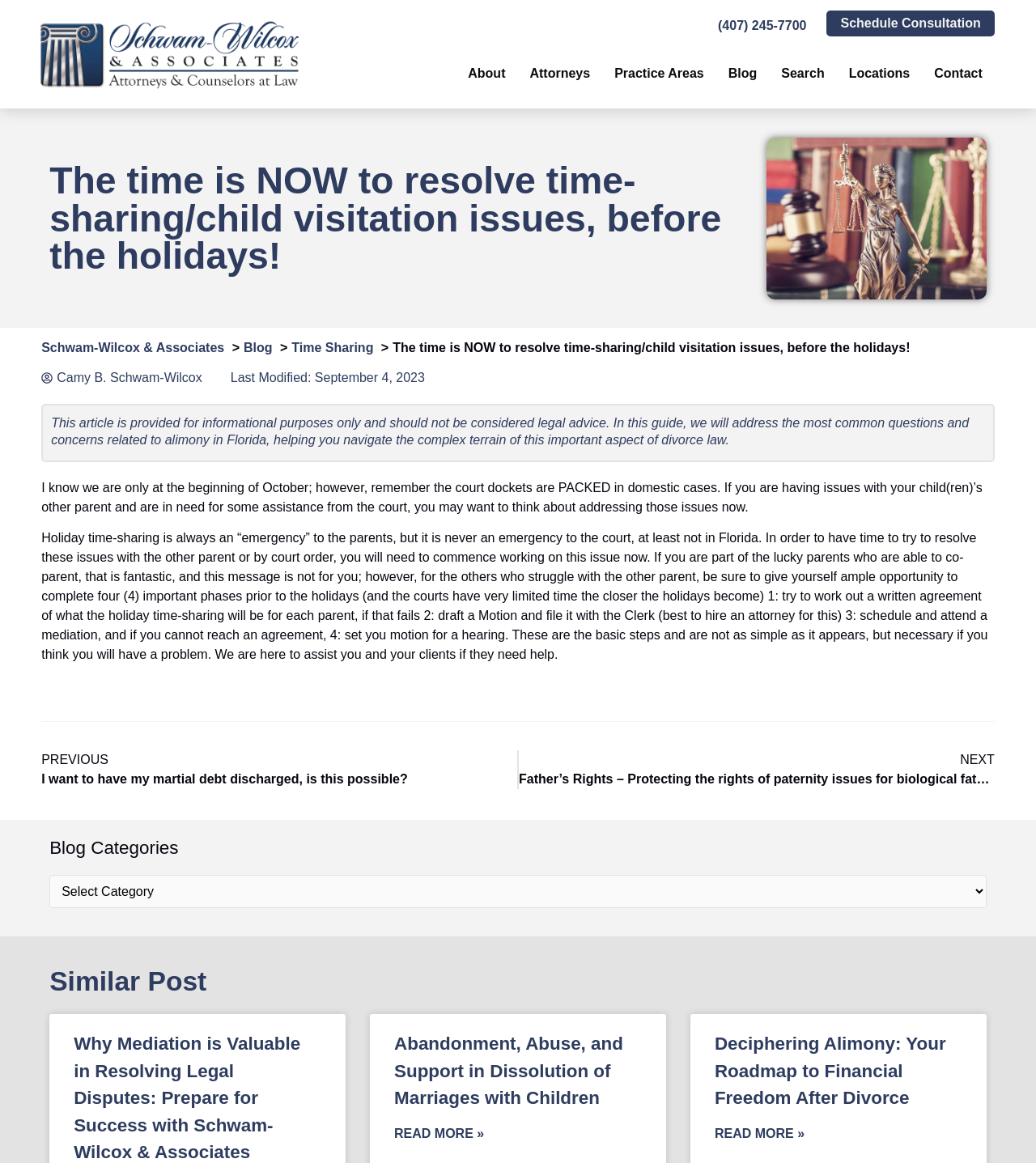Specify the bounding box coordinates of the element's area that should be clicked to execute the given instruction: "Read the blog post about time sharing". The coordinates should be four float numbers between 0 and 1, i.e., [left, top, right, bottom].

[0.379, 0.293, 0.878, 0.305]